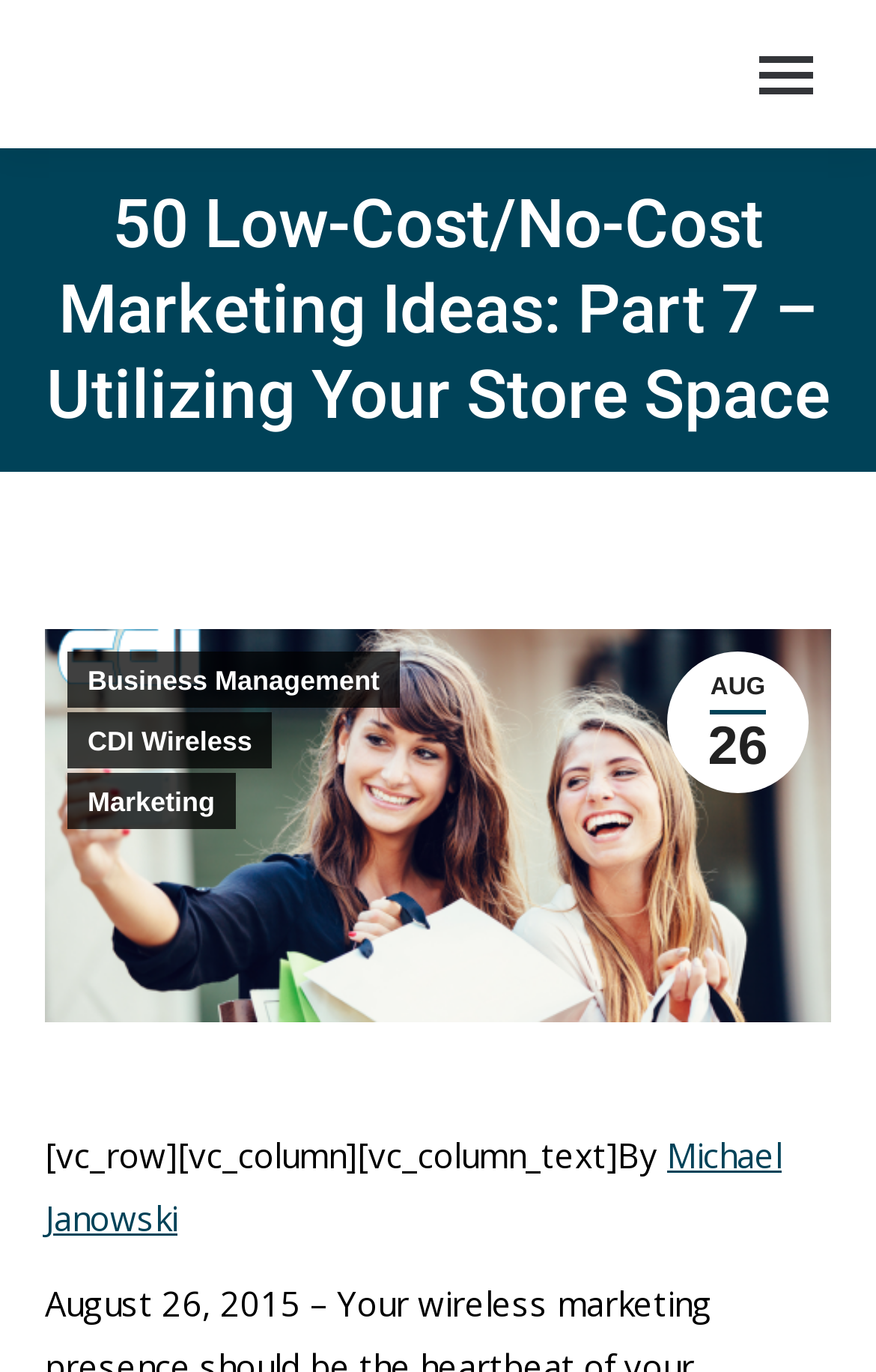Detail the webpage's structure and highlights in your description.

The webpage appears to be a blog post or article from Corporate Dynamics Inc. The top-left corner of the page features the company's logo, an image with the text "Corporate Dynamics Inc." Below the logo, there is a heading that reads "50 Low-Cost/No-Cost Marketing Ideas: Part 7 – Utilizing Your Store Space". 

To the right of the heading, there is a horizontal row of links, including "AUG 26", "Business Management", "CDI Wireless", and "Marketing". Below this row, there is a large image that spans the width of the page. 

The main content of the article begins with a paragraph written by Michael Janowski, dated August 26, 2015. The text states that a wireless marketing presence is crucial for a business, as it brings customers in and generates revenue. 

In the top-right corner of the page, there is a link labeled "Mobile menu icon", which suggests that the page is optimized for mobile devices.